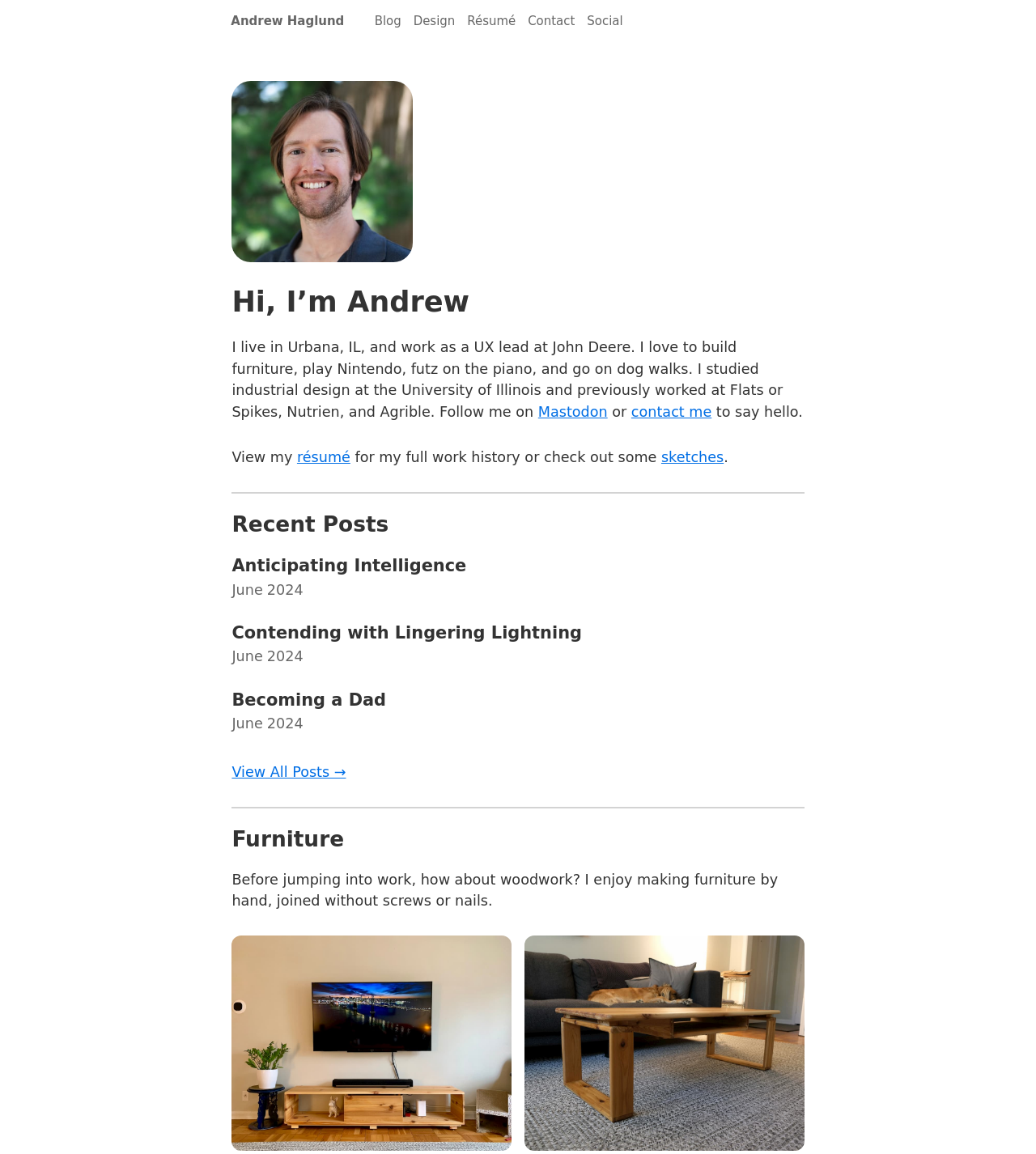Identify the bounding box coordinates necessary to click and complete the given instruction: "View Andrew's résumé".

[0.287, 0.389, 0.338, 0.403]